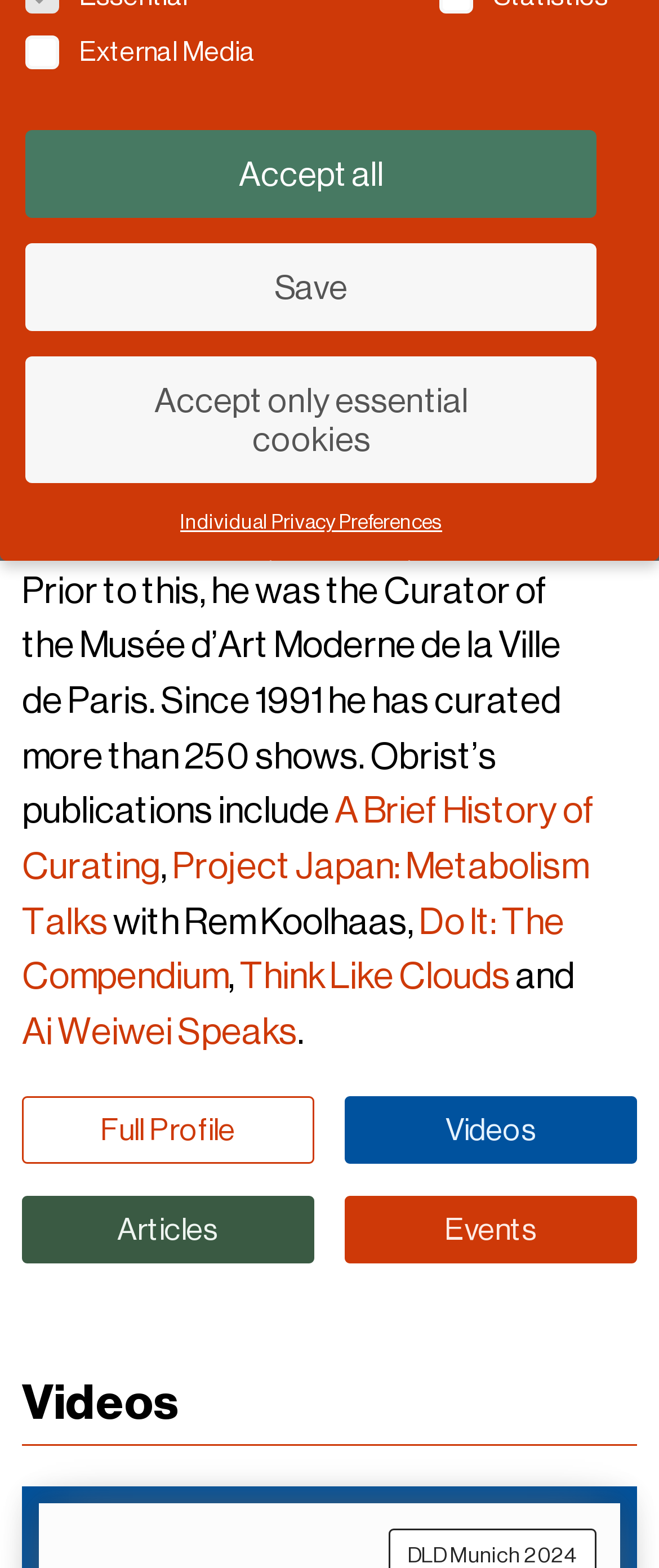Predict the bounding box of the UI element that fits this description: "Accept essential cookies only".

[0.142, 0.611, 0.803, 0.661]